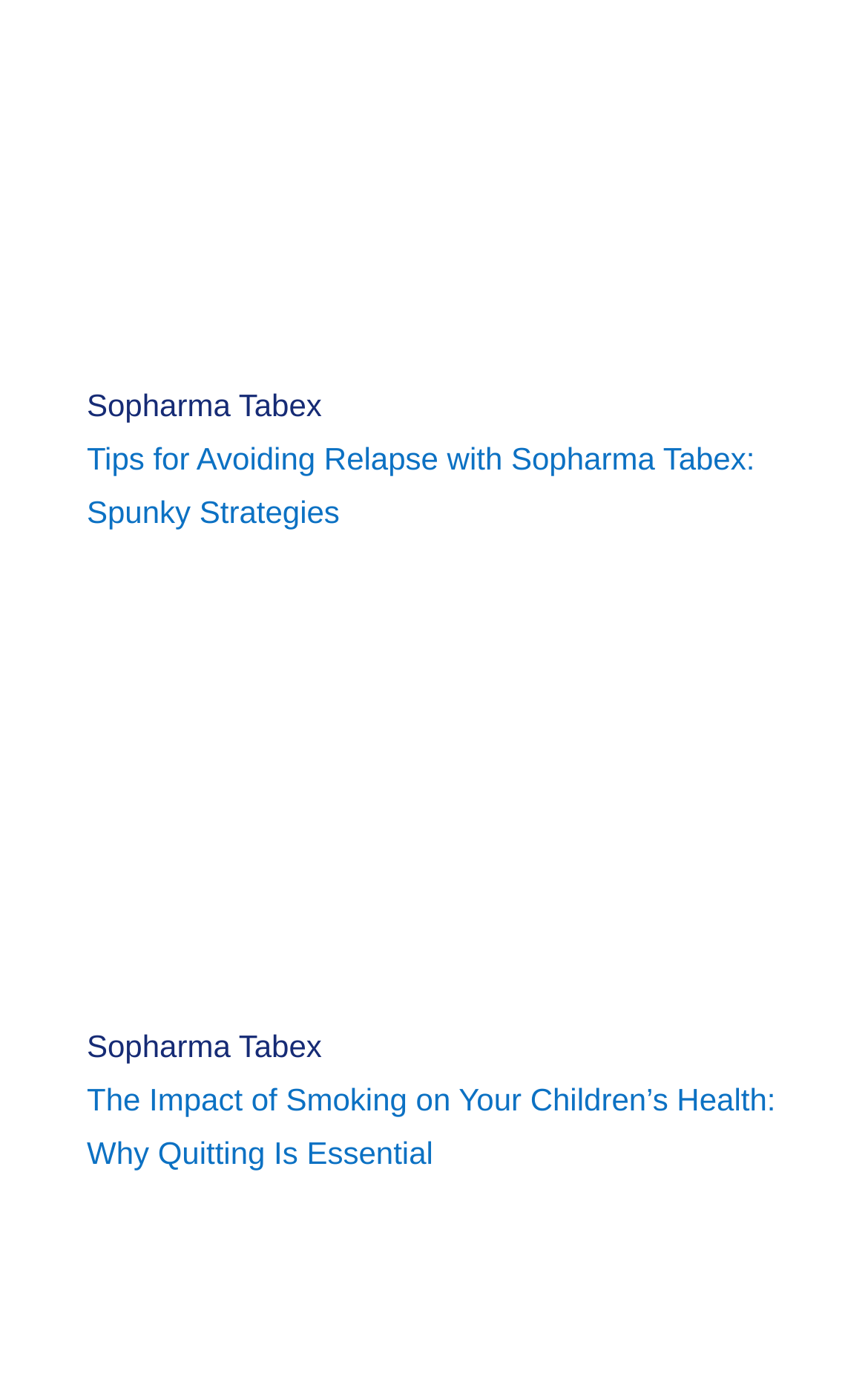Determine the bounding box coordinates for the area that needs to be clicked to fulfill this task: "Read about Sopharma Tabex". The coordinates must be given as four float numbers between 0 and 1, i.e., [left, top, right, bottom].

[0.1, 0.277, 0.371, 0.302]